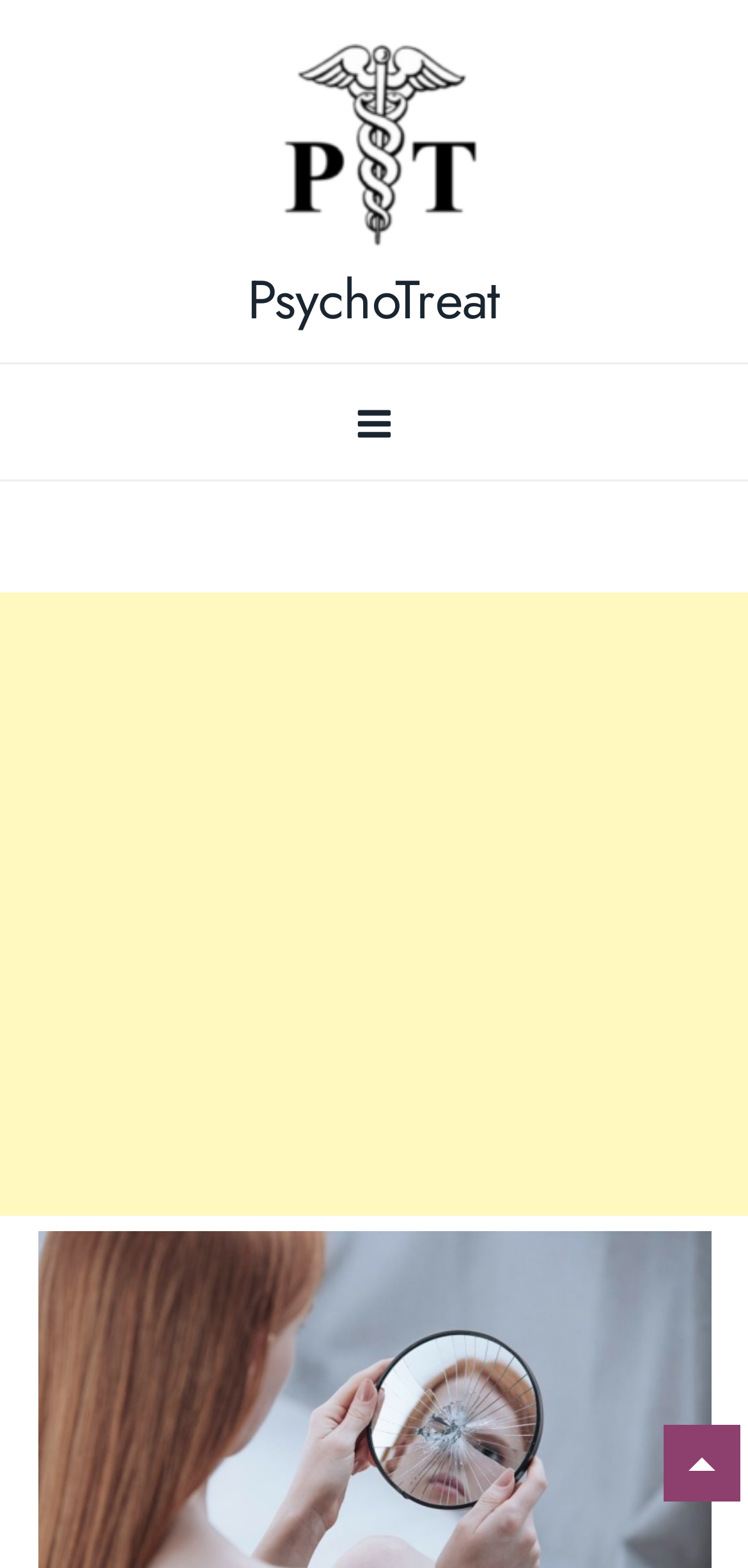Extract the top-level heading from the webpage and provide its text.

Fear Of Ourselves: Symptoms, Investigations, Treatment